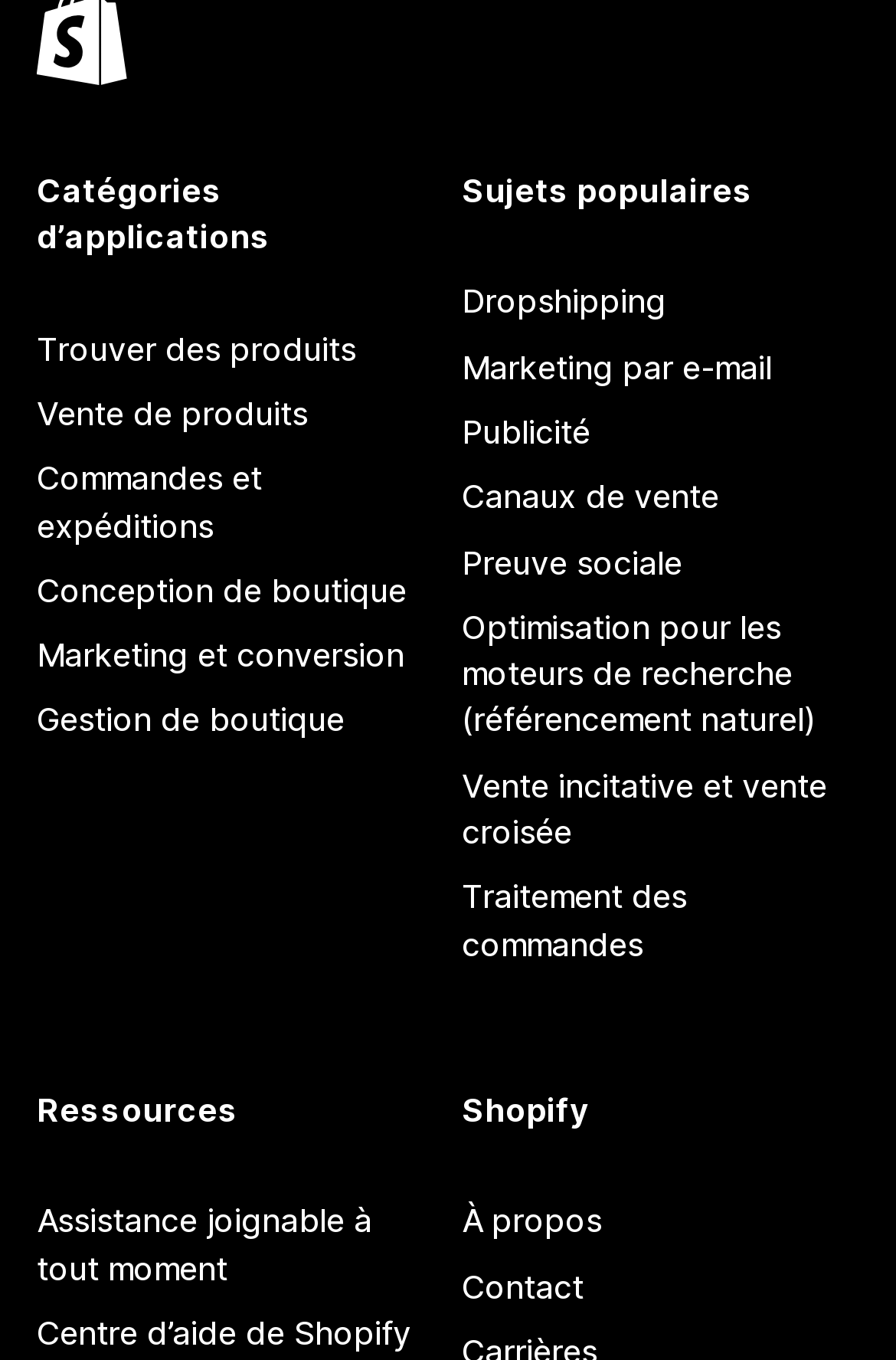Please identify the bounding box coordinates of the clickable region that I should interact with to perform the following instruction: "Explore All Tags". The coordinates should be expressed as four float numbers between 0 and 1, i.e., [left, top, right, bottom].

None